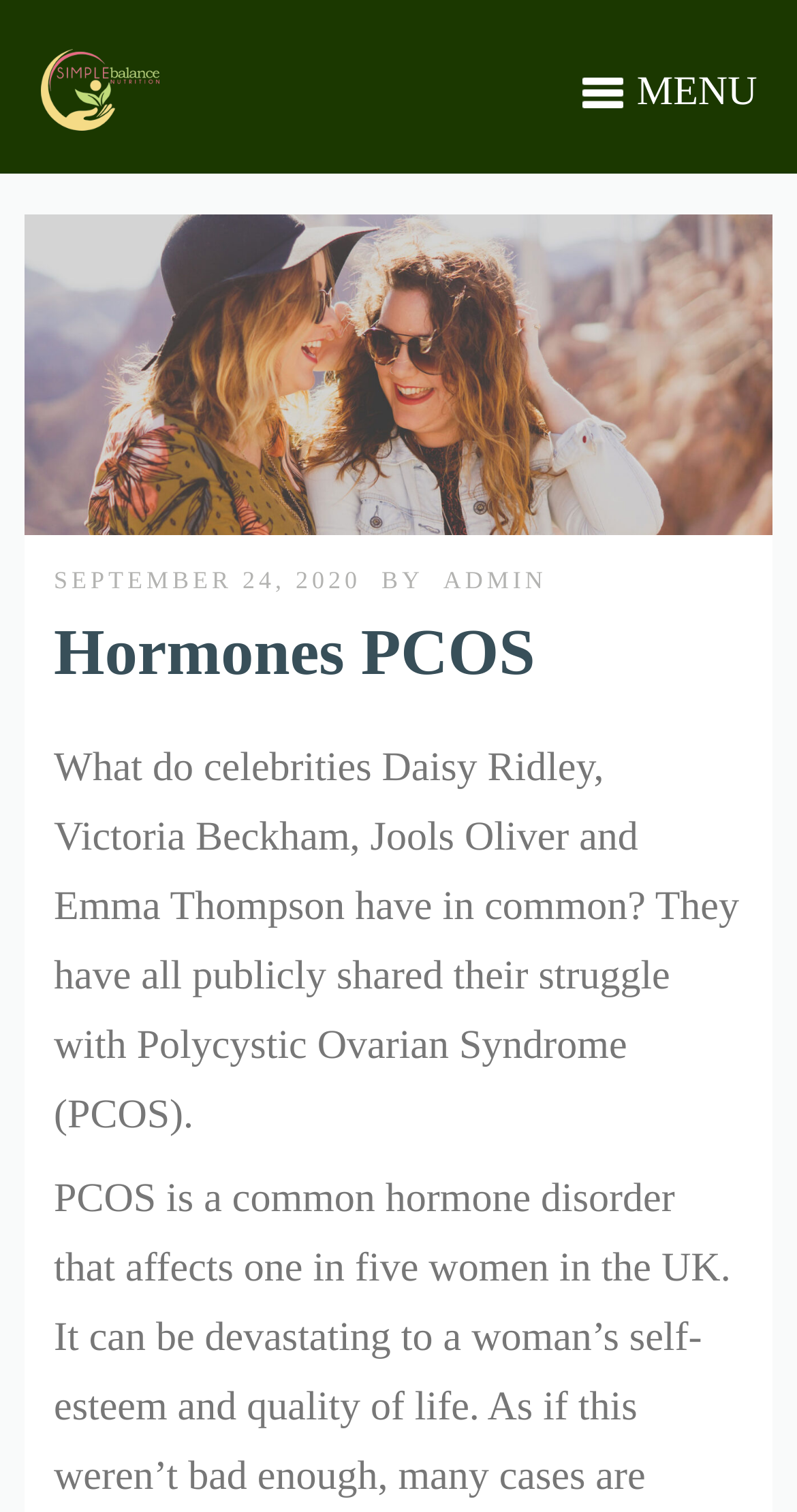What is the common health issue among the mentioned celebrities?
Using the information presented in the image, please offer a detailed response to the question.

The text 'What do celebrities Daisy Ridley, Victoria Beckham, Jools Oliver and Emma Thompson have in common? They have all publicly shared their struggle with Polycystic Ovarian Syndrome (PCOS).' suggests that the common health issue among the mentioned celebrities is Polycystic Ovarian Syndrome (PCOS).